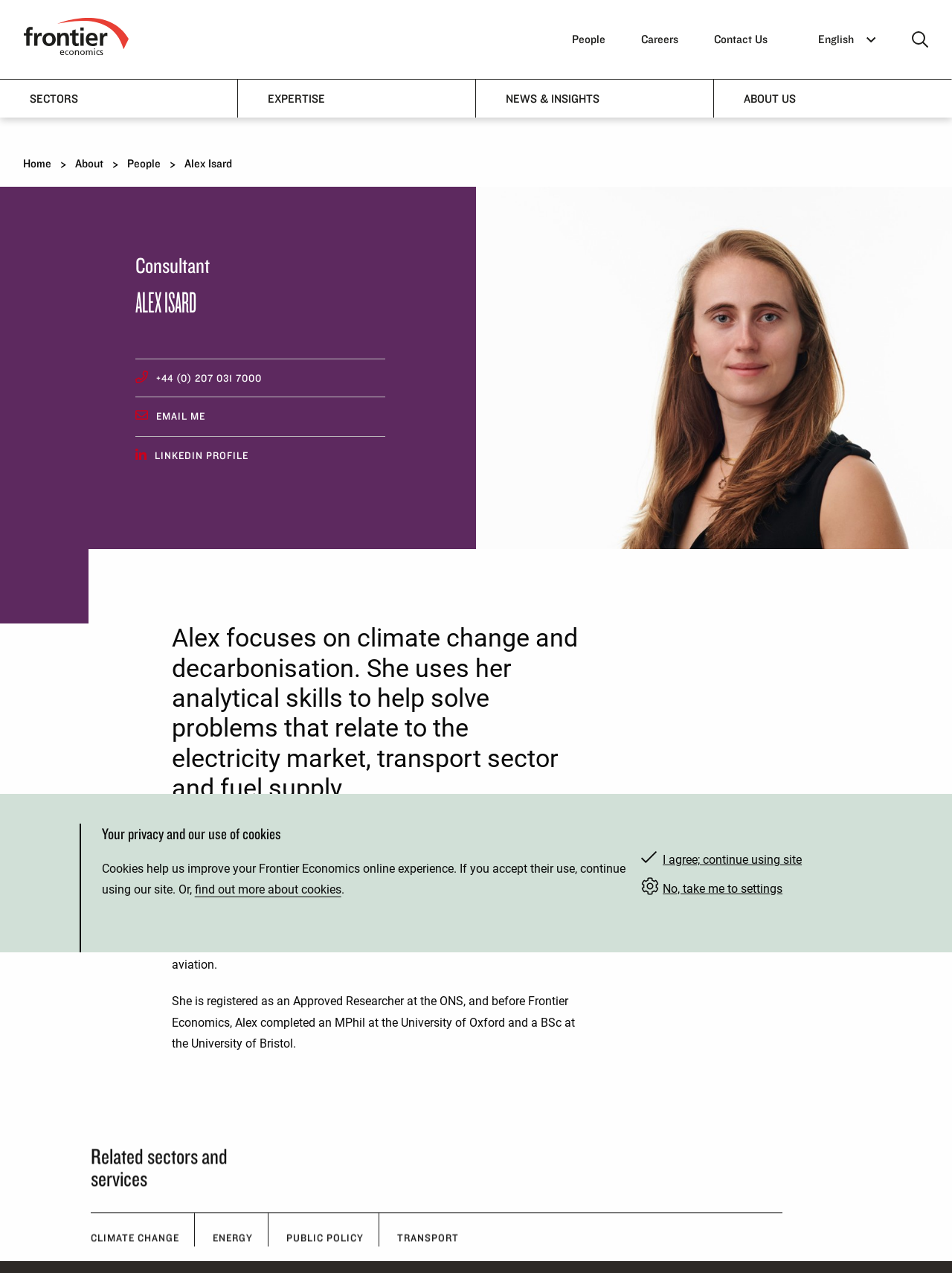What is Alex Isard's profession?
From the screenshot, supply a one-word or short-phrase answer.

Consultant